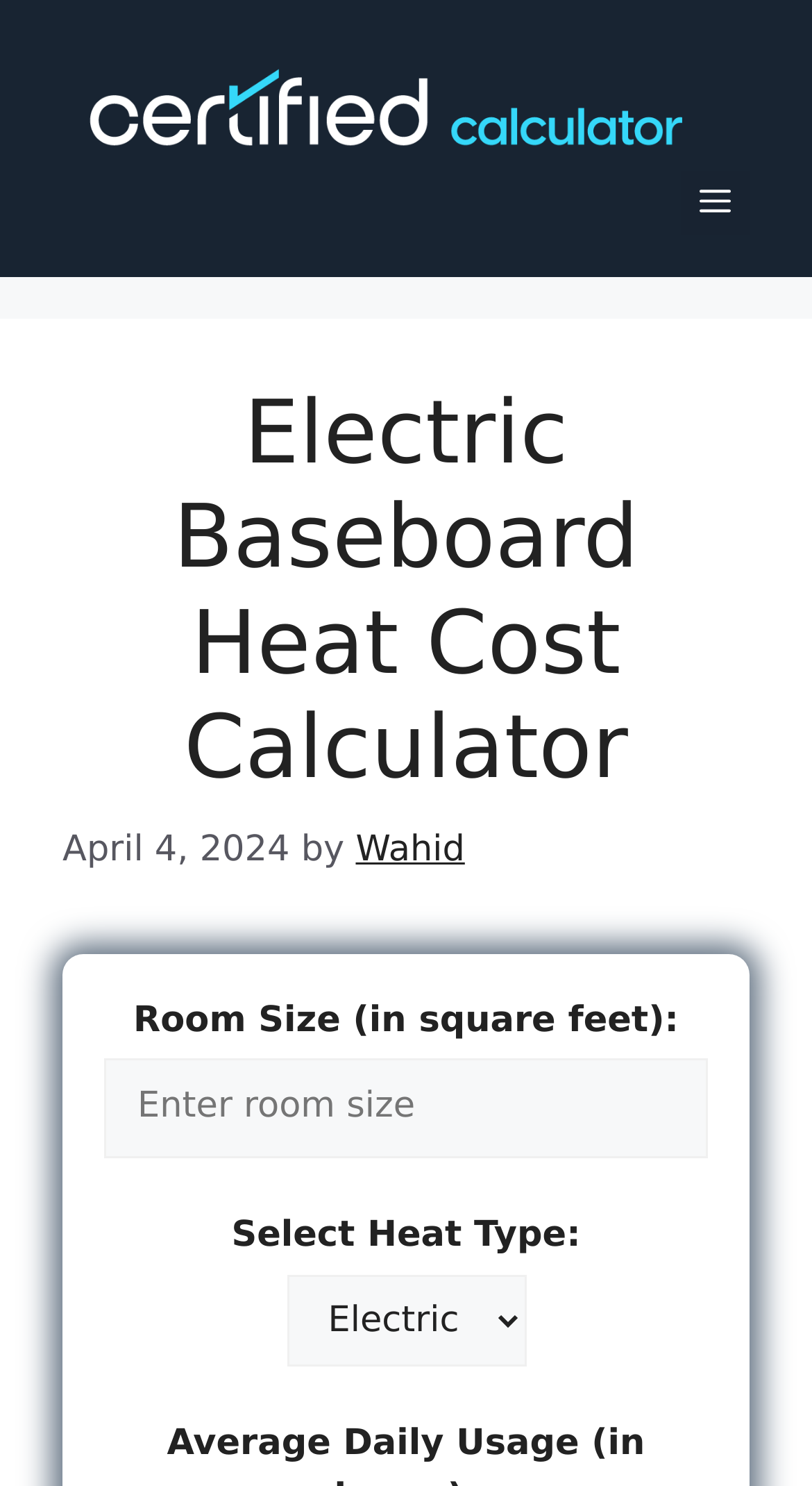Please provide a short answer using a single word or phrase for the question:
Is the menu expanded?

No